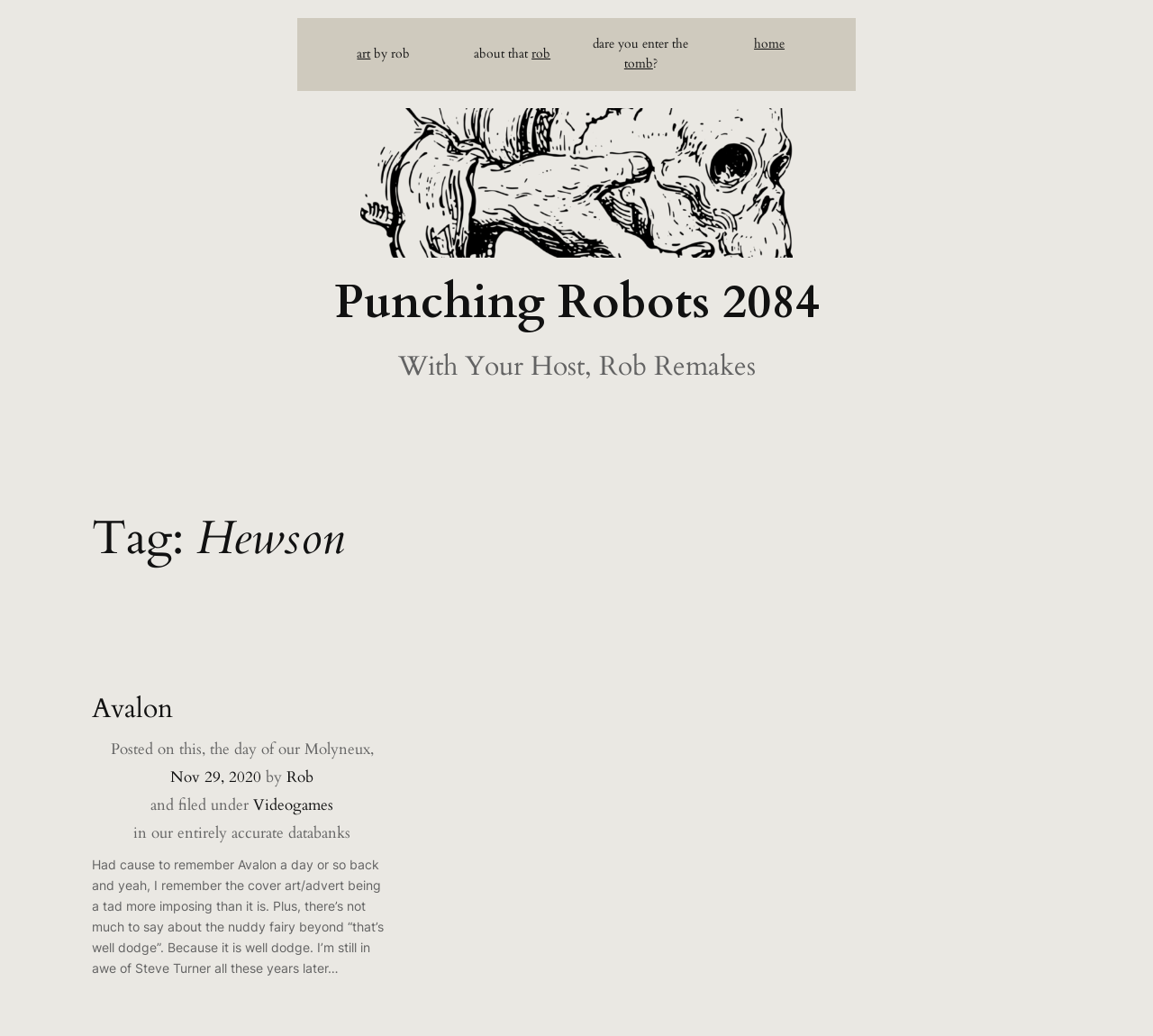Provide a thorough description of the webpage you see.

The webpage is about Hewson, a game developer, and its game "Punching Robots 2084". At the top, there are several links and text elements, including "art", "by rob", "about that", "rob", "dare you enter the", "tomb", and "home". These elements are positioned horizontally, with "art" on the left and "home" on the right.

Below these elements, there is a prominent link "Punching Robots 2084" with an associated image, which takes up a significant portion of the page. The image is positioned slightly above the center of the page.

To the left of the image, there is a heading "Punching Robots 2084" and a link with the same text. Below the image, there is a text element "With Your Host, Rob Remakes".

On the right side of the page, there are several headings, including "Tag: Hewson", "Avalon", and a link "Avalon" below it. Below these headings, there is a block of text that appears to be a blog post or article. The text discusses a game called Avalon and its cover art, with the author reminiscing about the game and its developer, Steve Turner.

The blog post is dated "Nov 29, 2020" and is attributed to "Rob". There are also links to categories, including "Videogames", and a mention of the game being filed in the author's "entirely accurate databanks".